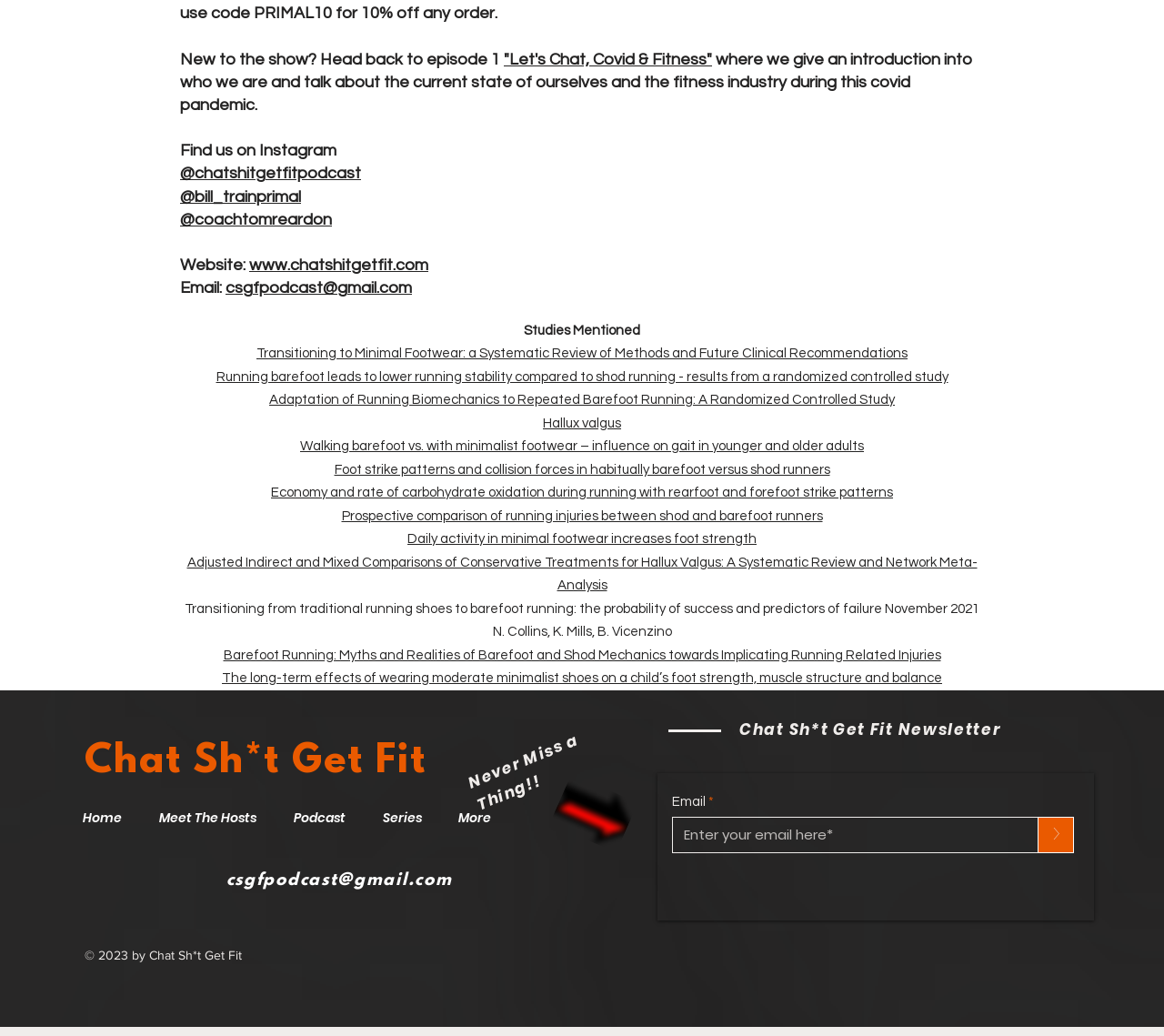Identify the bounding box coordinates of the section to be clicked to complete the task described by the following instruction: "Open the 'Home' page". The coordinates should be four float numbers between 0 and 1, formatted as [left, top, right, bottom].

[0.059, 0.767, 0.125, 0.811]